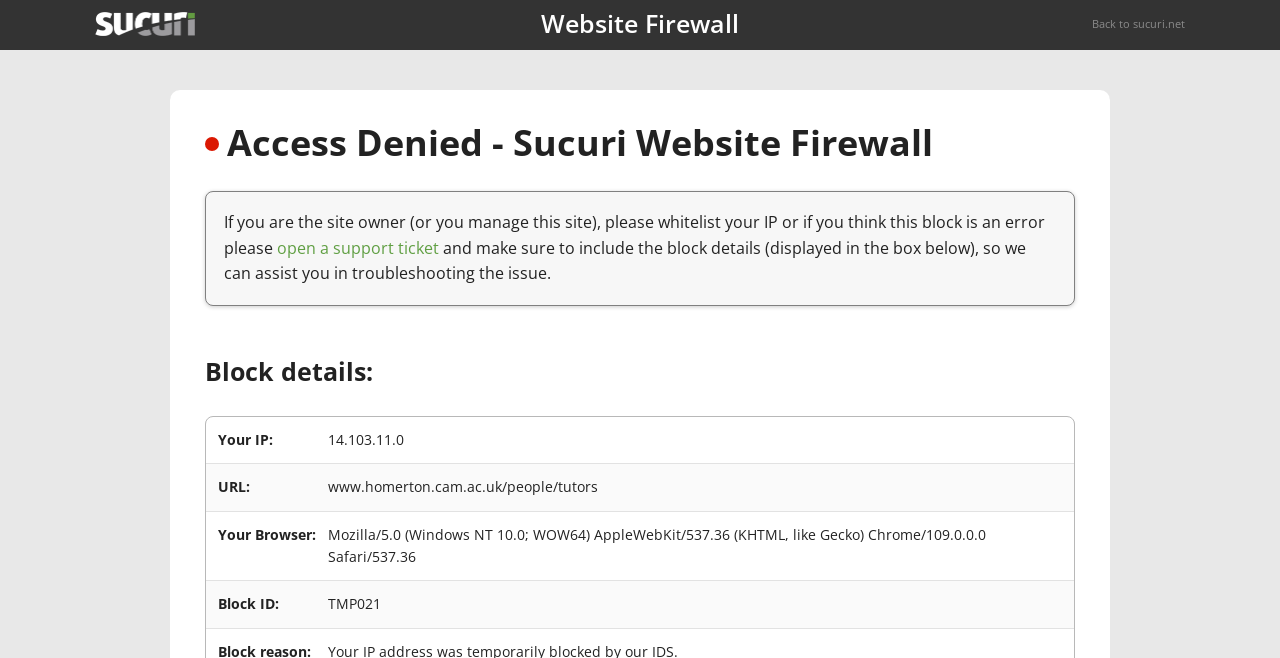Analyze the image and deliver a detailed answer to the question: What is the website firewall blocking?

The website firewall is blocking access to the website, as indicated by the heading 'Access Denied - Sucuri Website Firewall' and the text 'If you are the site owner (or you manage this site), please whitelist your IP or if you think this block is an error please open a support ticket'.